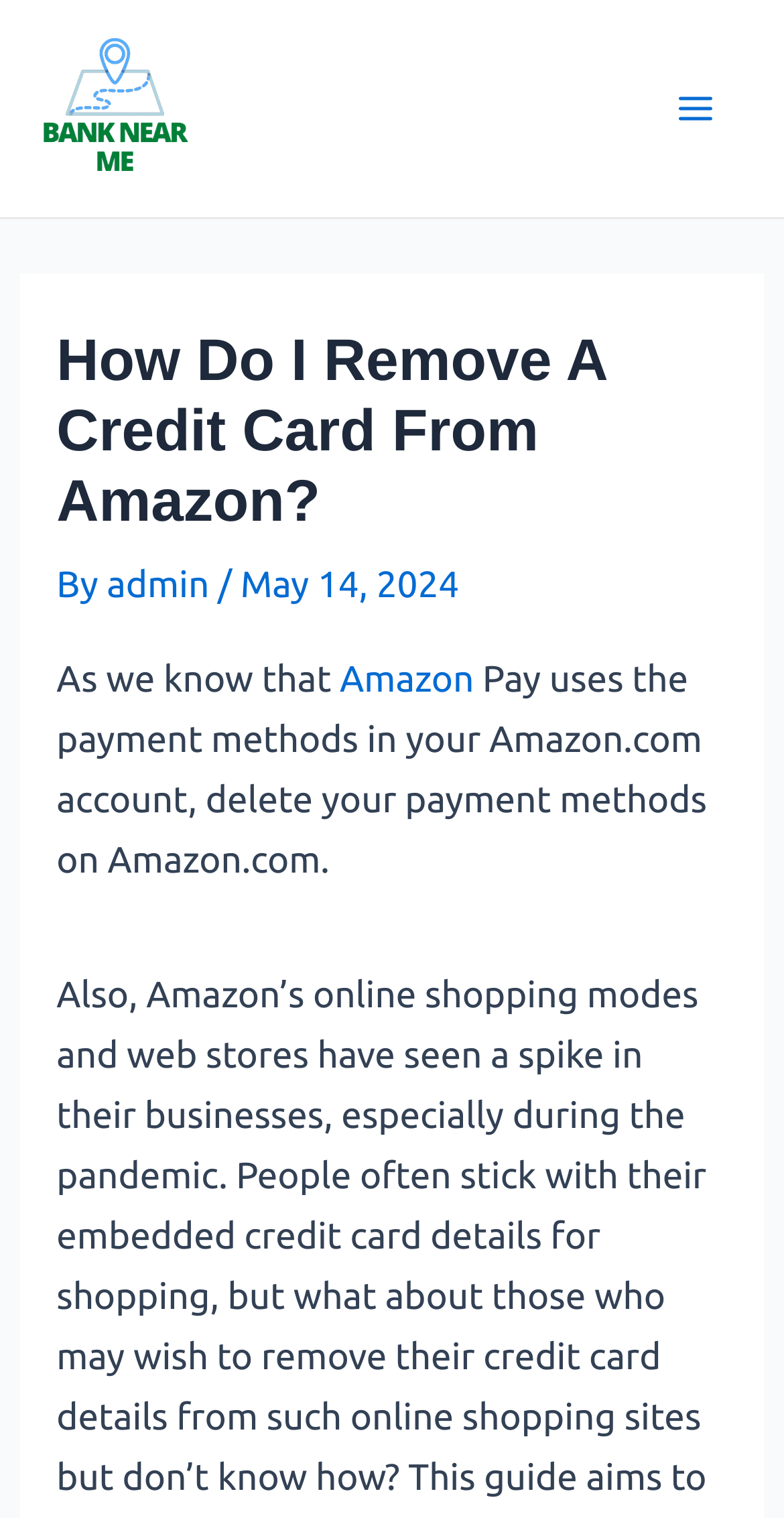What is the logo of the website?
Analyze the screenshot and provide a detailed answer to the question.

The logo of the website is located at the top left corner of the webpage, and it is an image with the text 'Bank Near Me Logo'.